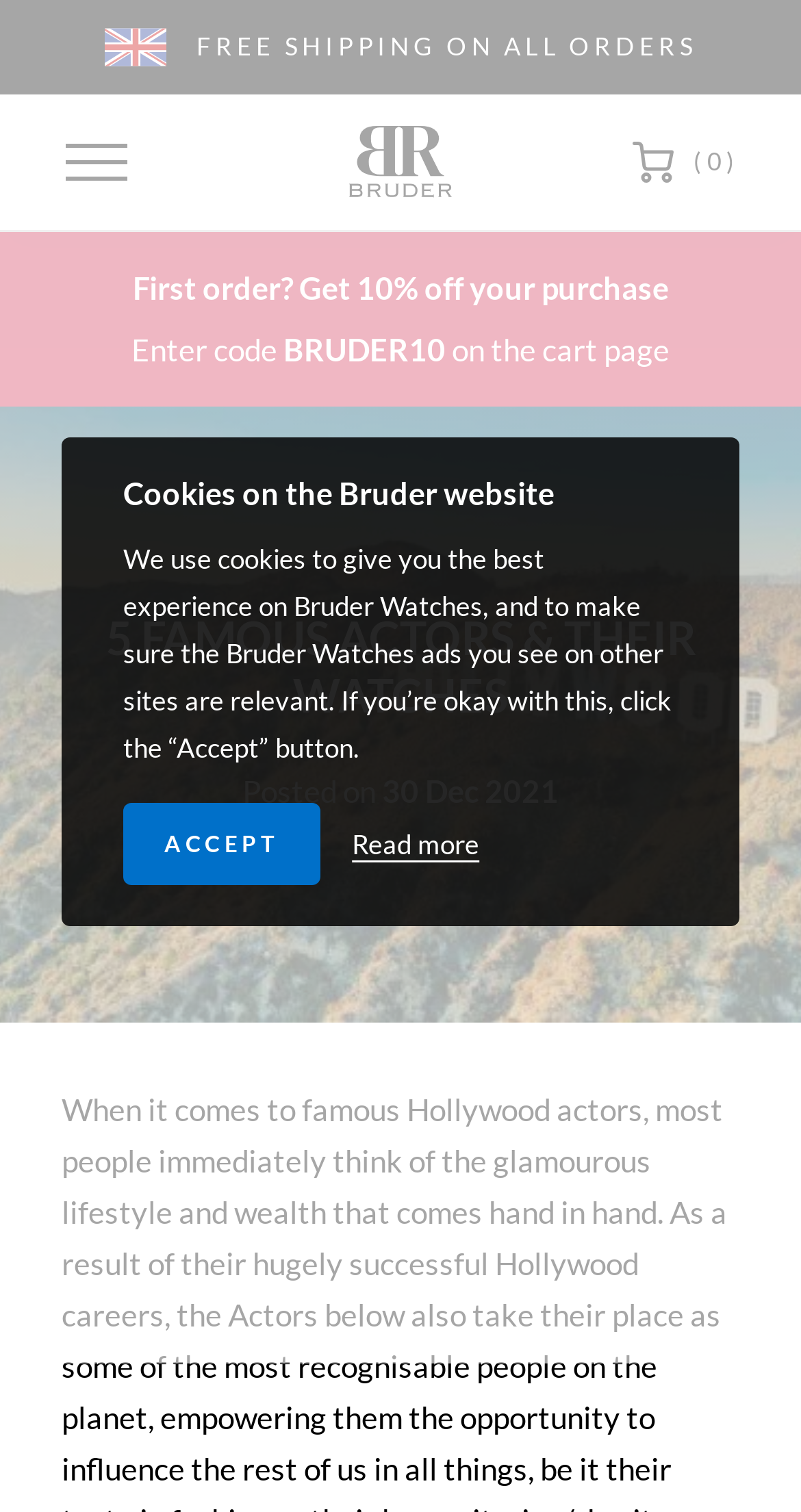Give the bounding box coordinates for this UI element: "item in your cart (0)". The coordinates should be four float numbers between 0 and 1, arranged as [left, top, right, bottom].

[0.789, 0.076, 0.923, 0.138]